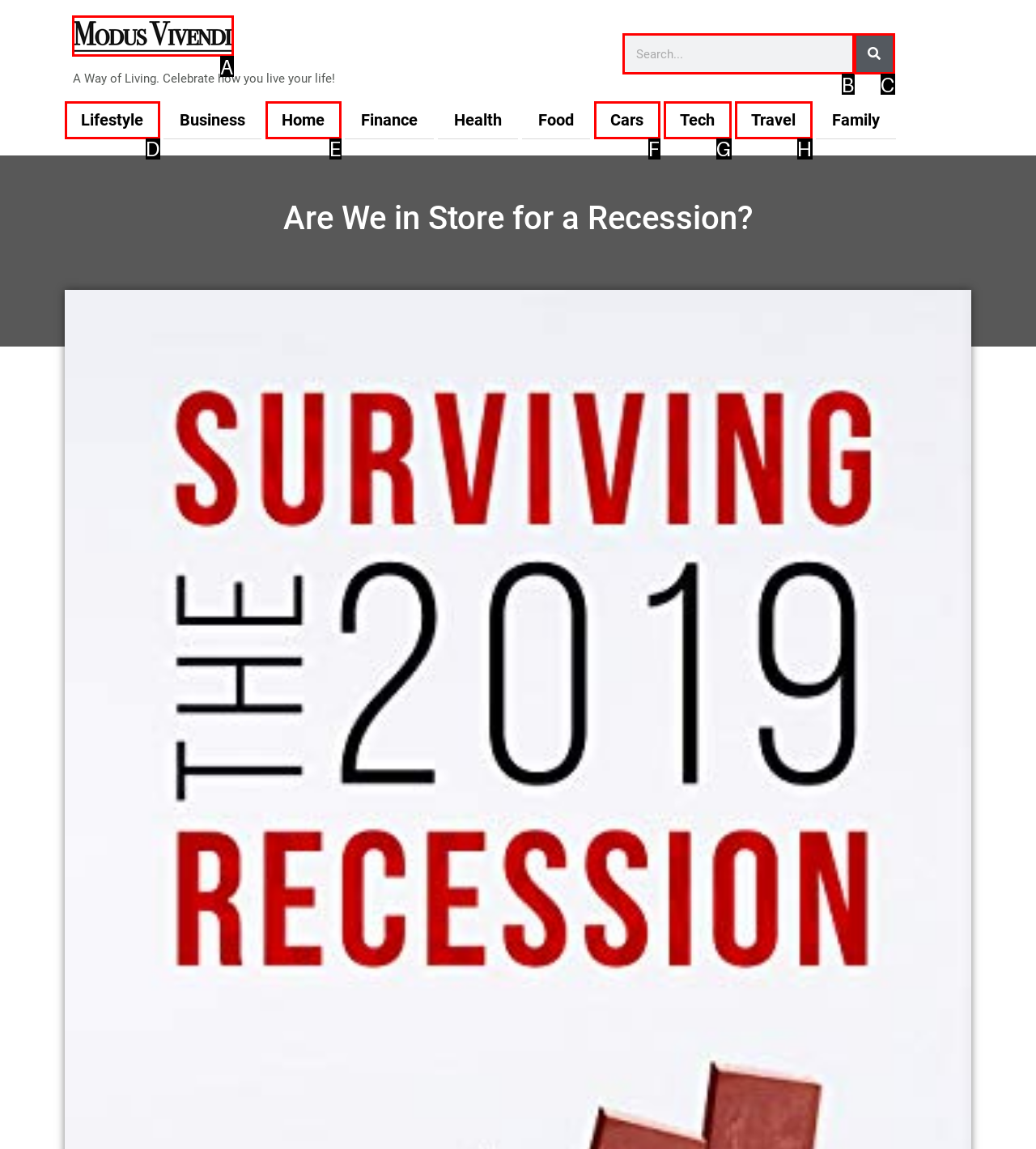Determine which option should be clicked to carry out this task: Click on 'Latest News'
State the letter of the correct choice from the provided options.

None